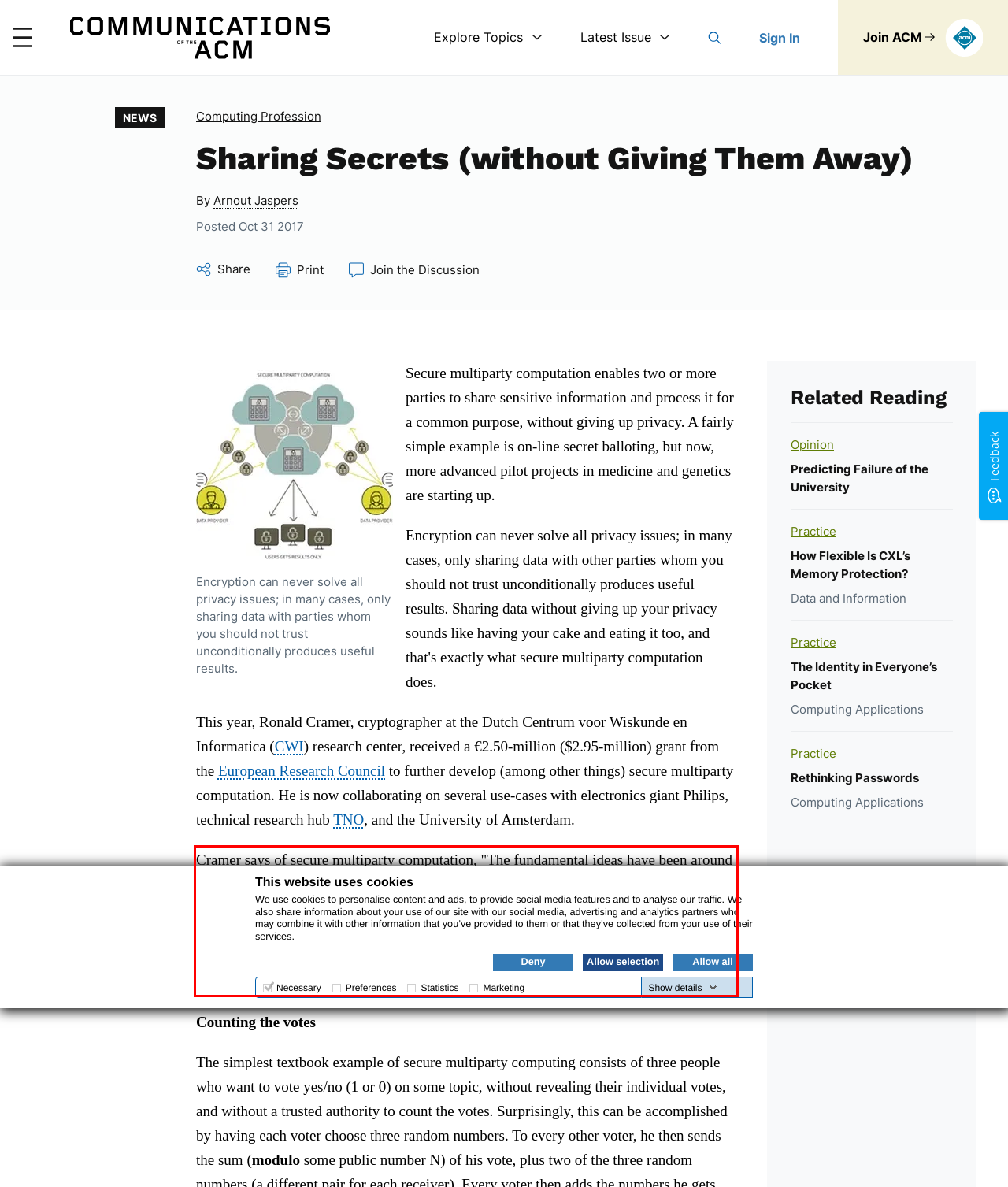You have a screenshot with a red rectangle around a UI element. Recognize and extract the text within this red bounding box using OCR.

Cramer says of secure multiparty computation, "The fundamental ideas have been around since the '80s, but until recently, they were of theoretical interest only." In real-world applications, secure multiparty computation involves large amounts of data and multiple rounds of communication, making heavy demands on computer speed and bandwidth. Improving the runtime of an algorithm by even 15% can be critical. "This is programming on a knife's edge," says Cramer.